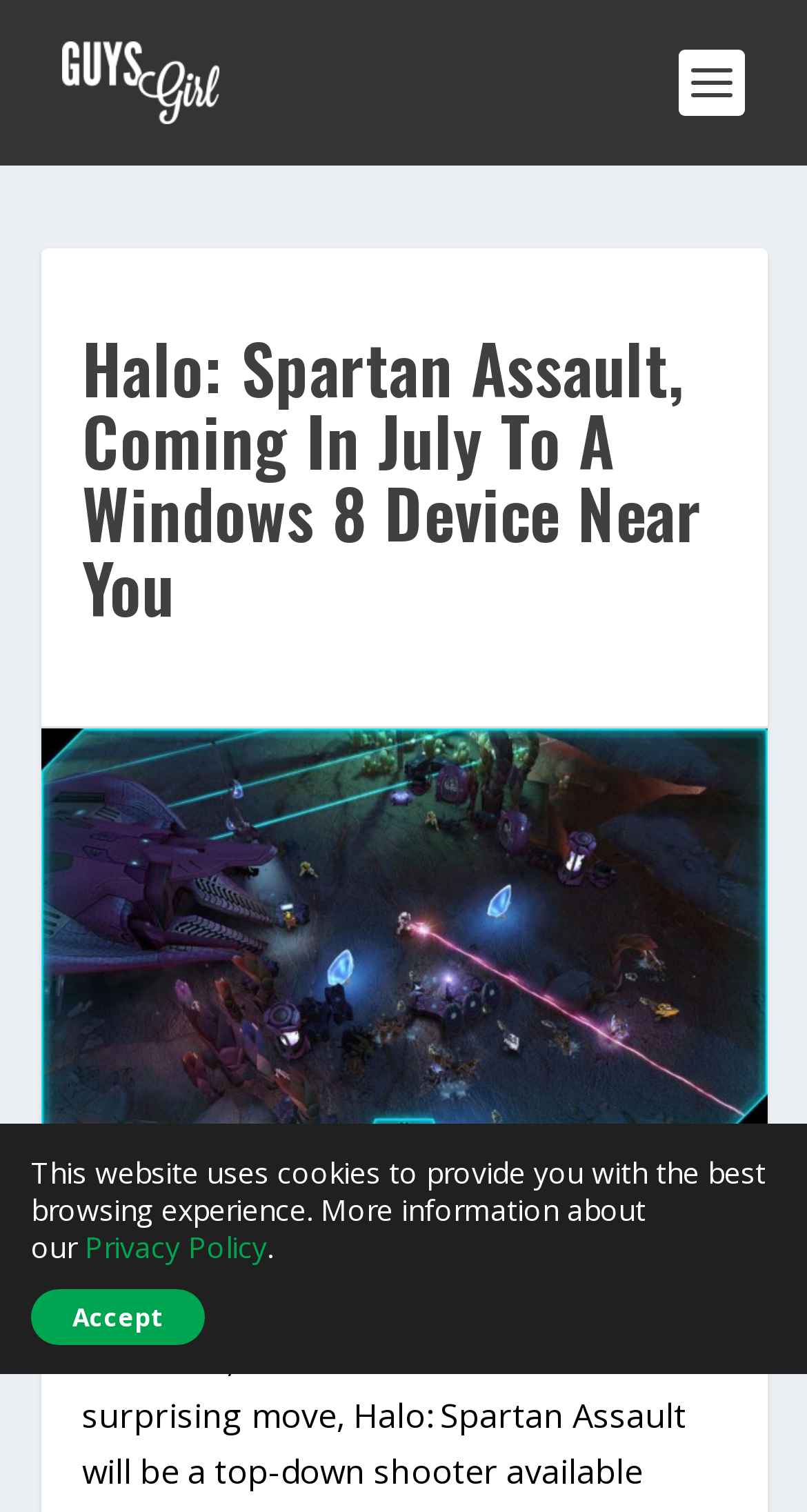Offer a thorough description of the webpage.

The webpage is about Halo: Spartan Assault, a top-down tablet shooter game. At the top-left corner, there is a link to "GuysGirl" accompanied by a small image. Below this, a prominent heading announces the game's release in July on Windows 8 devices. 

Underneath the heading, a large link takes center stage, featuring an image related to the game. This link is positioned roughly in the middle of the page, spanning almost the entire width. 

At the bottom of the page, a static text informs users about the website's use of cookies to provide a better browsing experience. Next to this text, there is a link to the "Privacy Policy" page. On the right side of the static text, a separate link allows users to "Accept" the cookie policy.